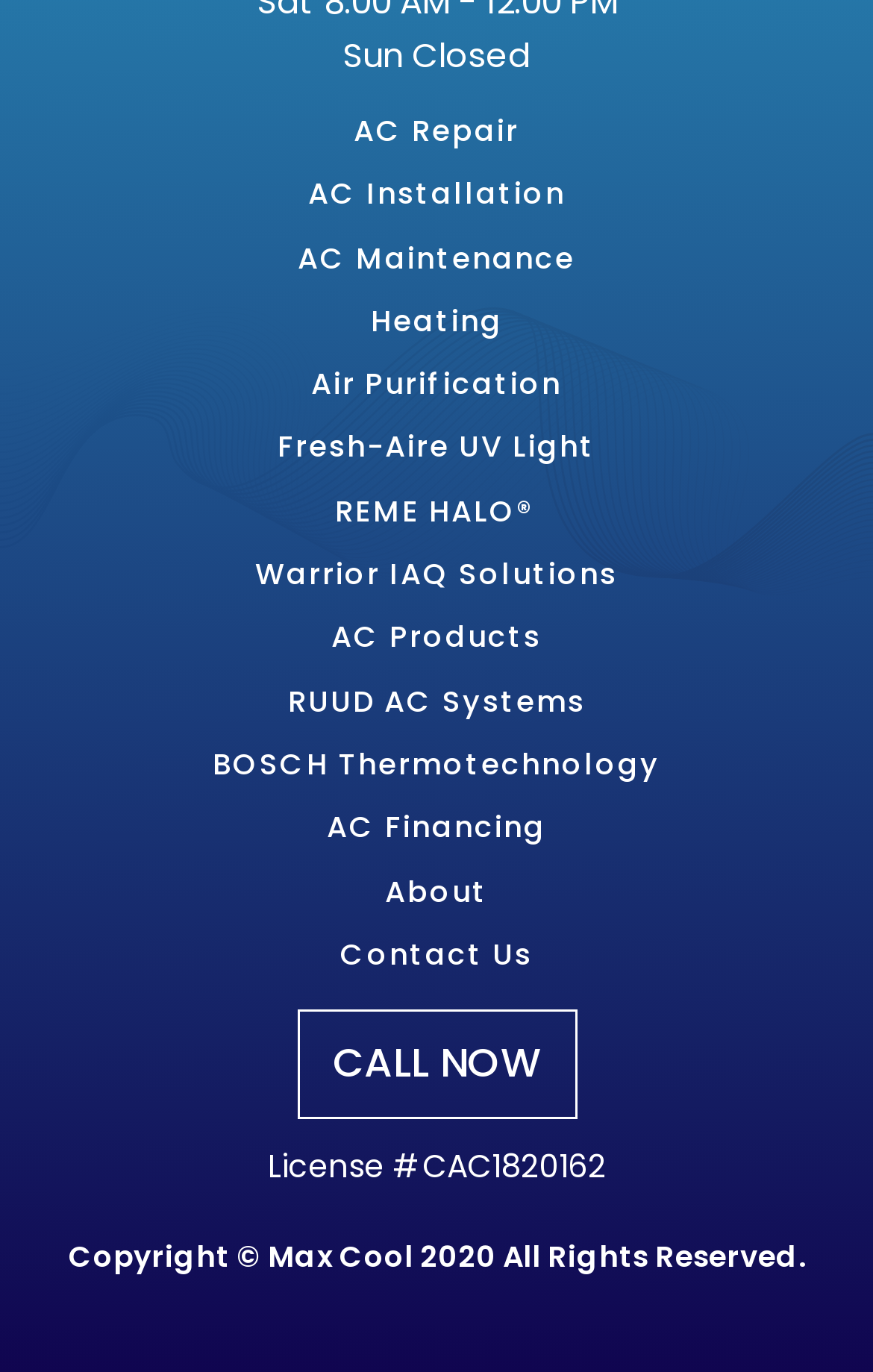What is the main service offered by the company?
From the details in the image, provide a complete and detailed answer to the question.

The main service offered by the company can be inferred from the links provided on the webpage, which include 'AC Repair', 'AC Installation', and 'AC Maintenance', suggesting that the company's primary focus is on air conditioning services.